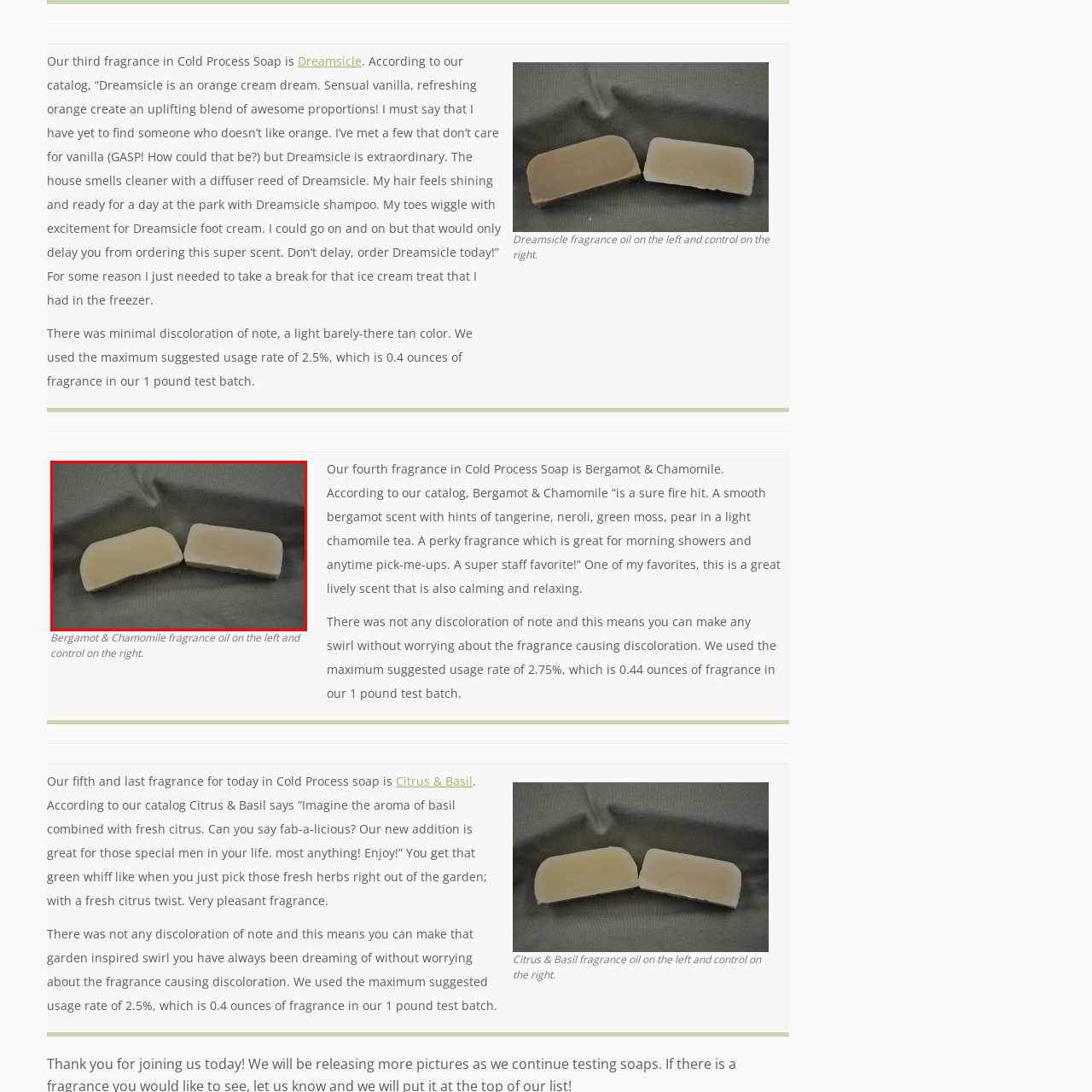Create a detailed narrative of the image inside the red-lined box.

The image showcases two distinct bars of soap positioned side by side on a textured gray fabric background. The bar on the left appears slightly darker with a smoother, more uniform surface, while the one on the right is lighter in color and features a more textured appearance. These soaps are part of the "Bergamot & Chamomile" fragrance oil collection. This scent is described as a refreshing blend with hints of bergamot, tangerine, and chamomile, aiming to provide a lively yet calming experience, perfect for morning routines or any time you need a pick-me-up. The image effectively contrasts the two variations of the fragrance, highlighting their unique characteristics and the artisanal quality of the product.